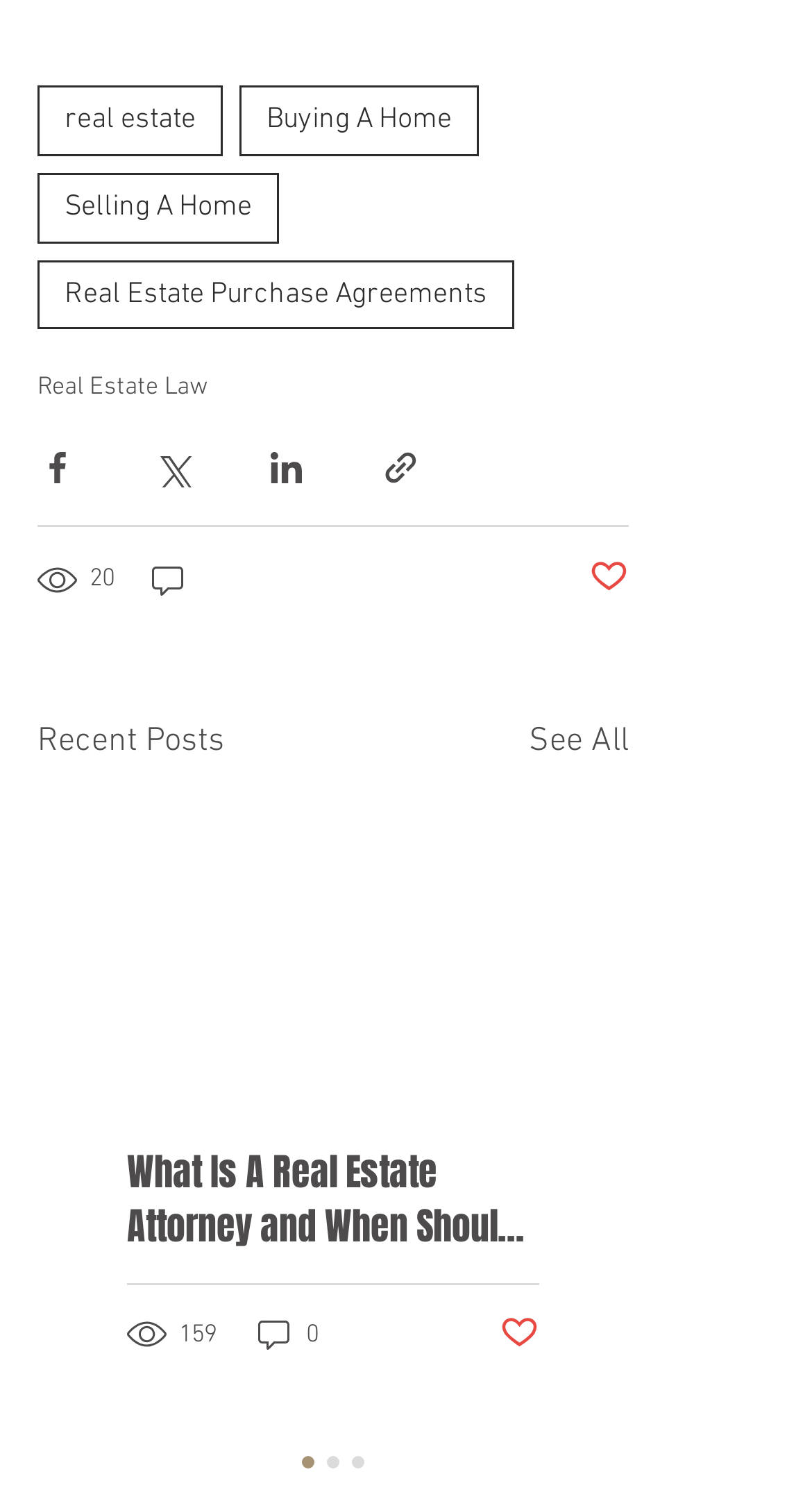Show the bounding box coordinates of the element that should be clicked to complete the task: "Click on 'See All'".

[0.651, 0.481, 0.774, 0.515]